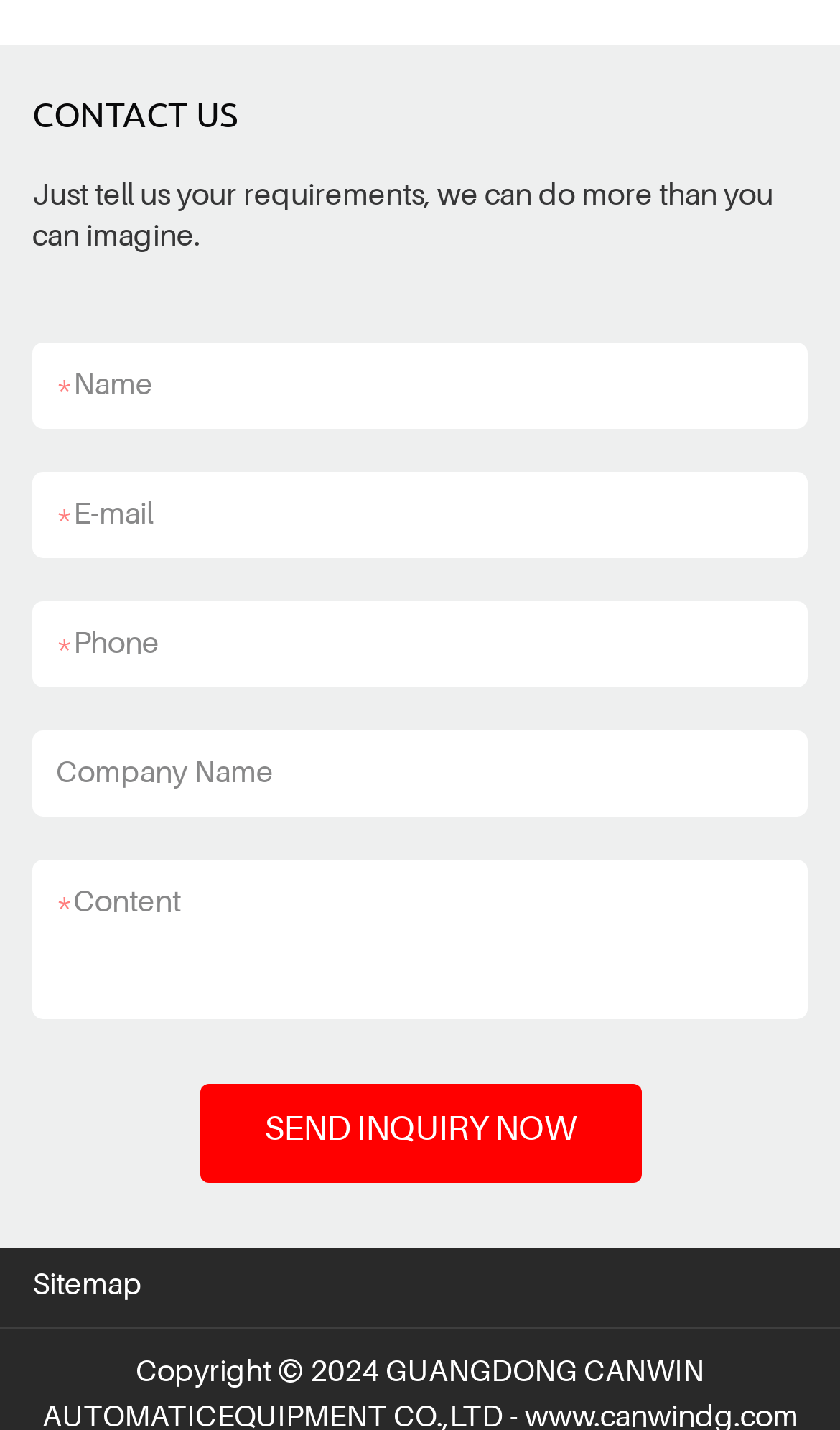Is there a link to a sitemap on this webpage?
Answer the question with a single word or phrase derived from the image.

Yes